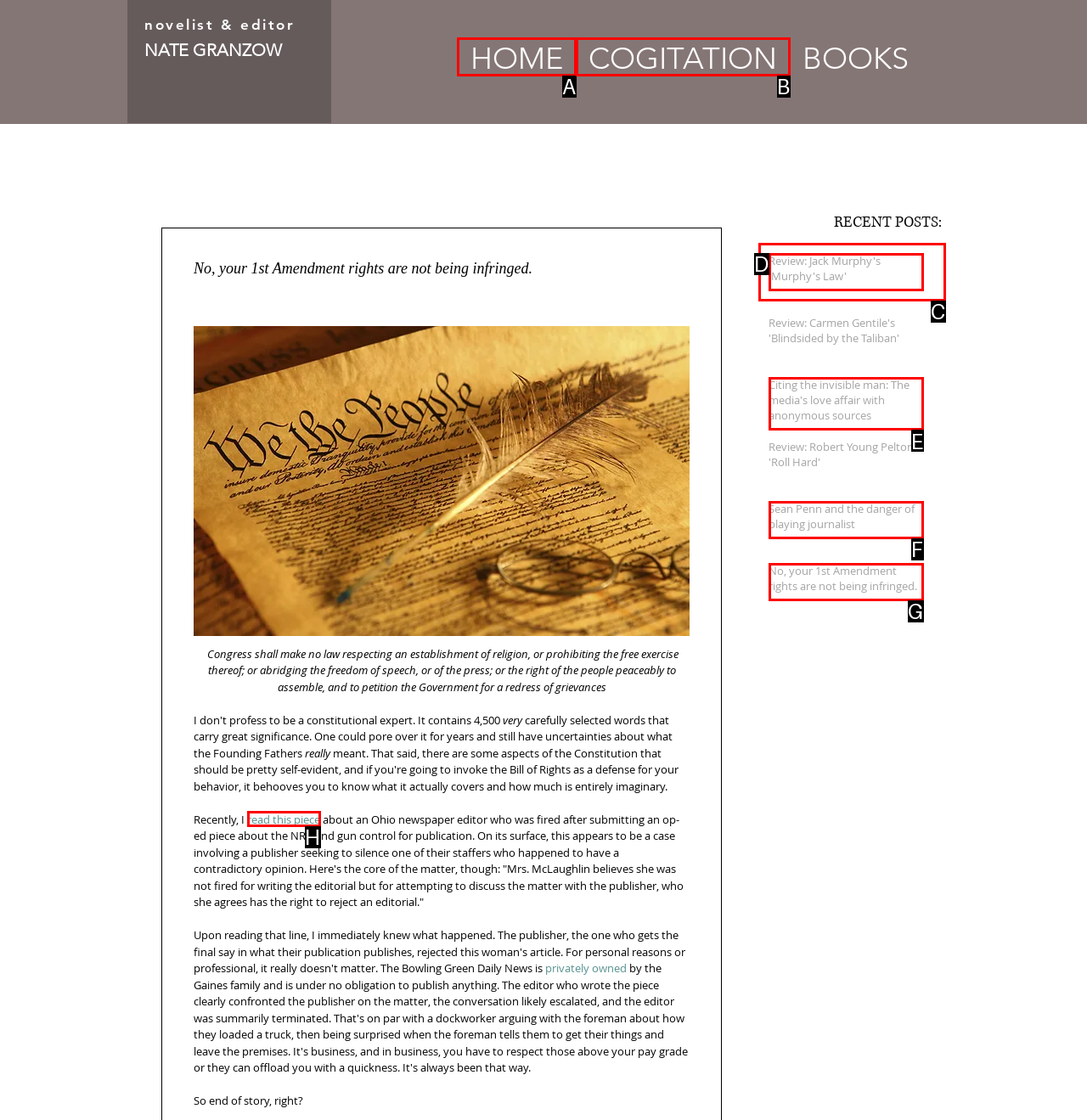Determine which option matches the element description: read this piece
Reply with the letter of the appropriate option from the options provided.

H